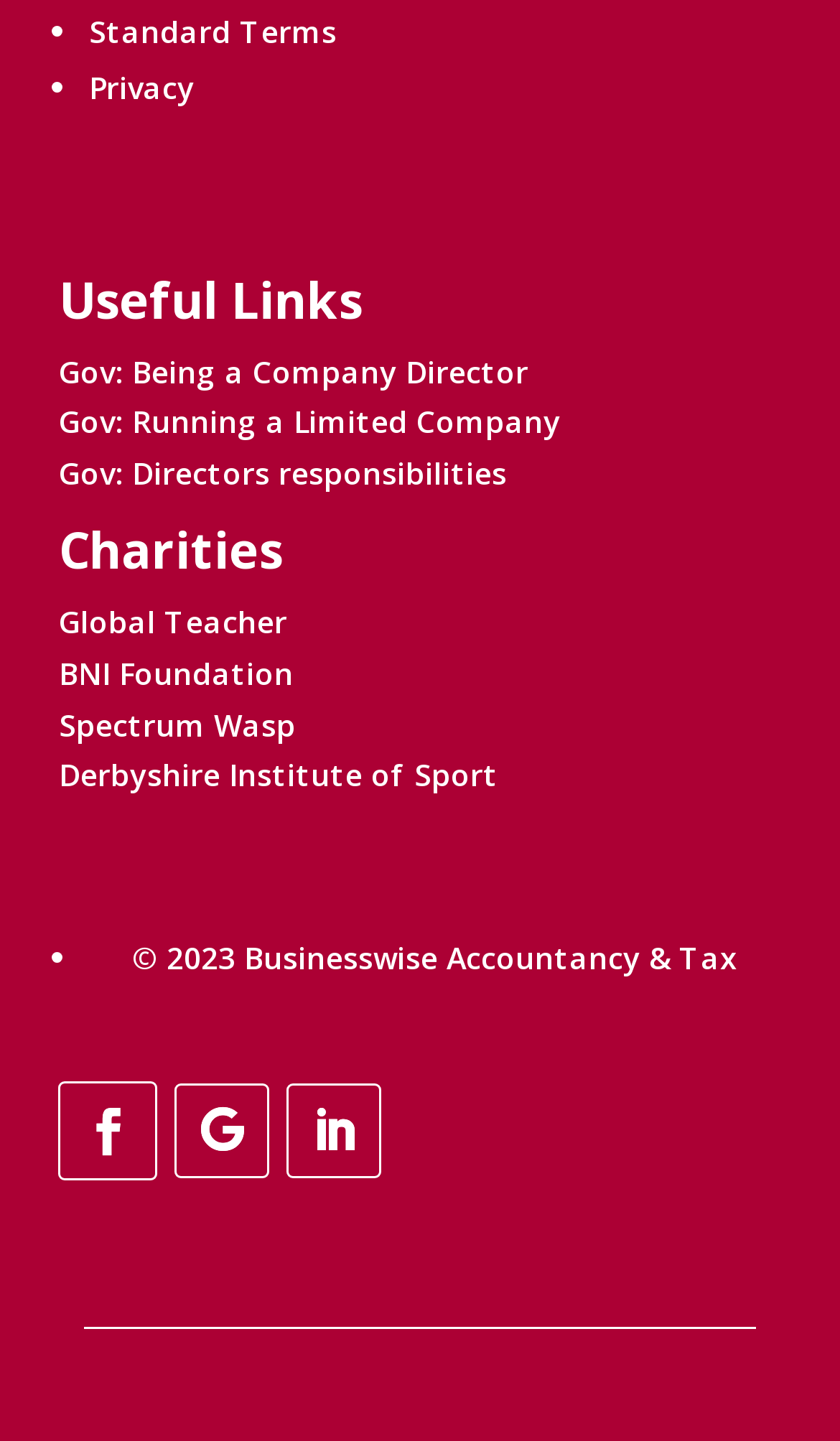Provide a one-word or short-phrase answer to the question:
How many list markers are there?

3